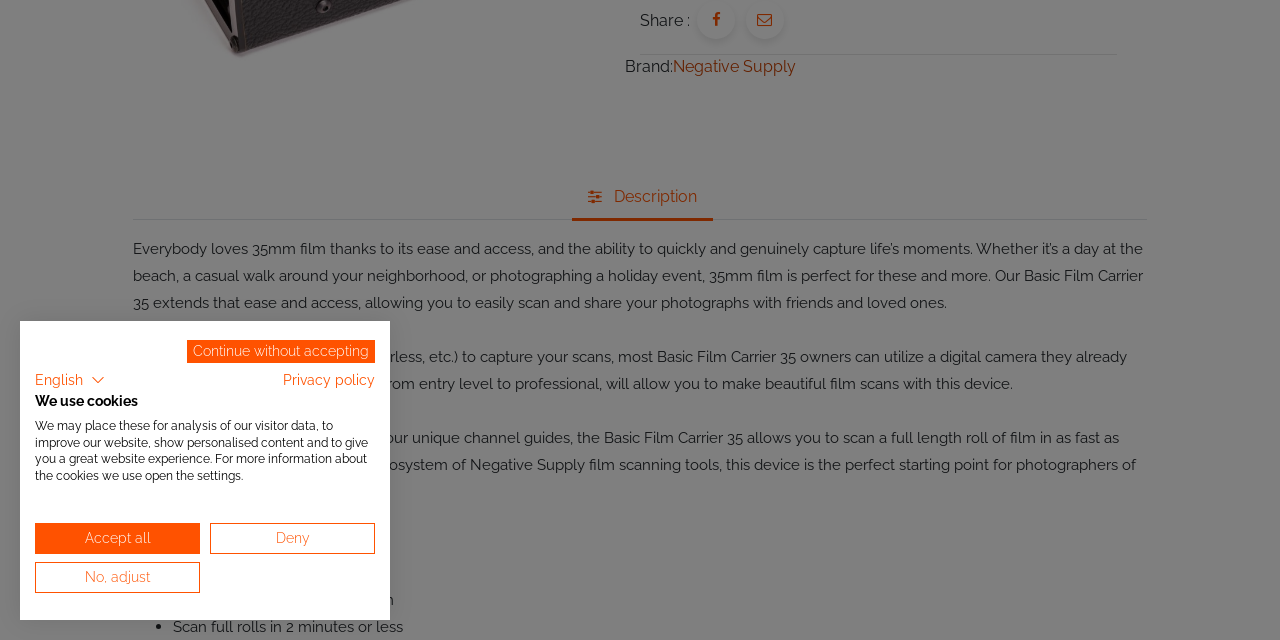Identify the bounding box coordinates for the UI element described as follows: English. Use the format (top-left x, top-left y, bottom-right x, bottom-right y) and ensure all values are floating point numbers between 0 and 1.

[0.027, 0.574, 0.082, 0.612]